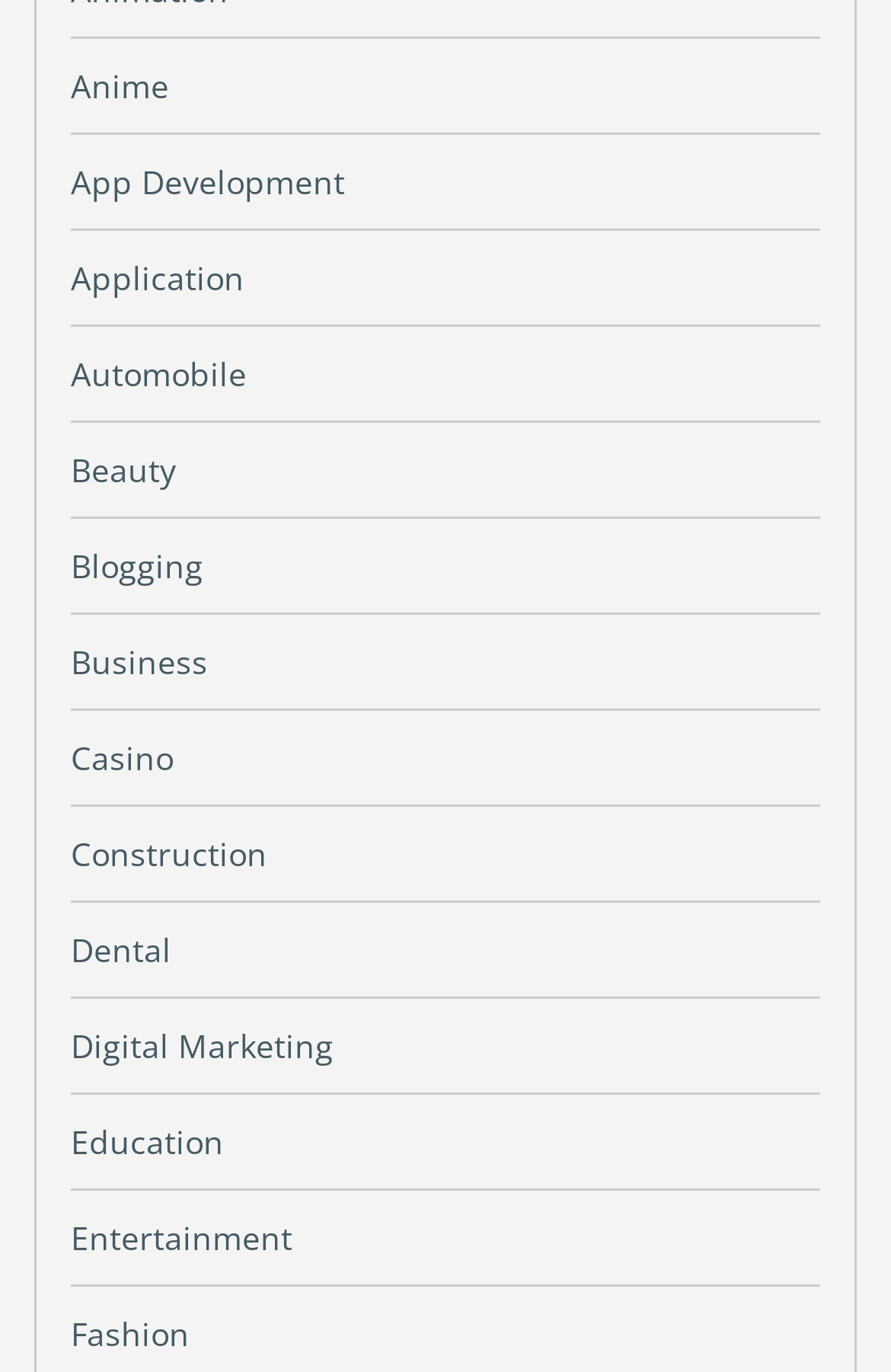What is the category located above 'Business'?
Answer the question in as much detail as possible.

By comparing the y1 and y2 values of the bounding box coordinates, I found that the element with the OCR text 'Blogging' has smaller y1 and y2 values than the element with the OCR text 'Business', indicating that it is located above 'Business'.